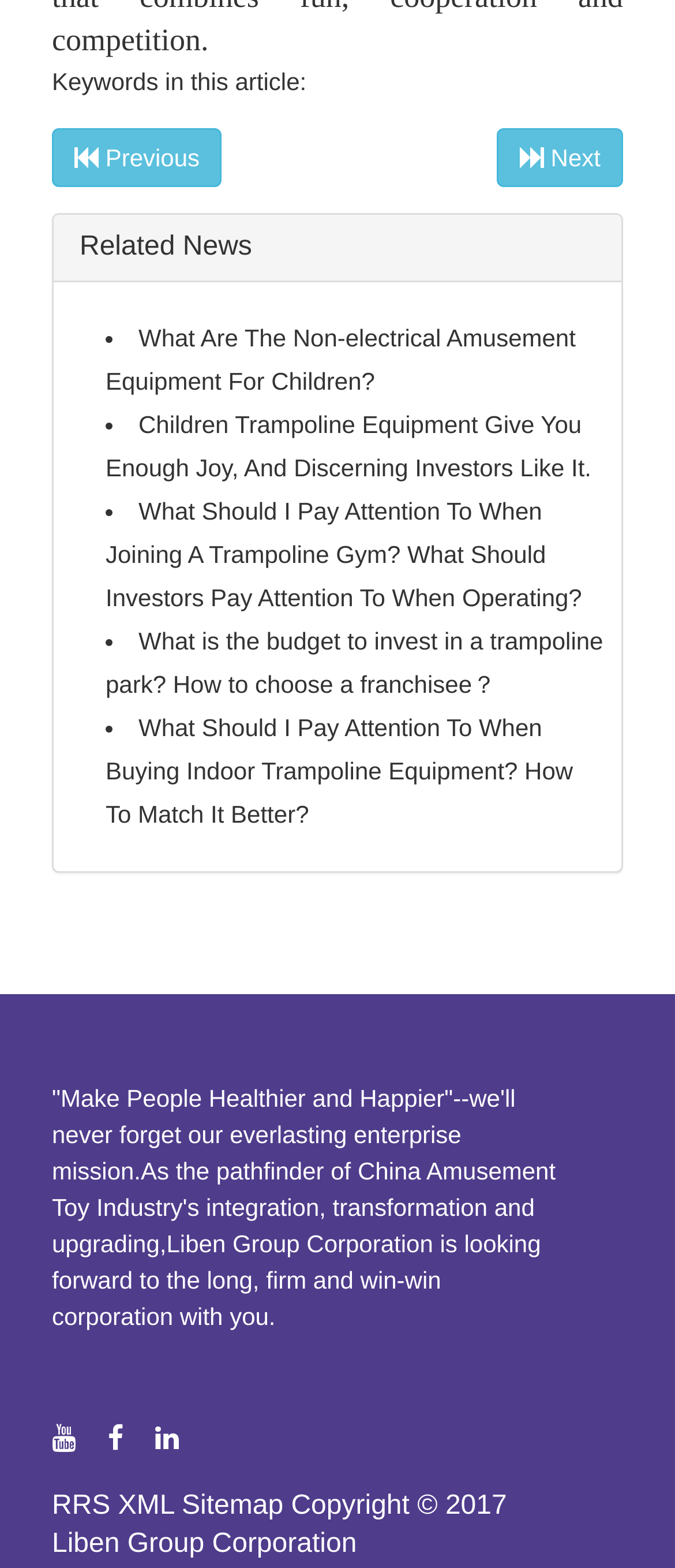Please identify the bounding box coordinates of the element's region that should be clicked to execute the following instruction: "Click on 'Previous' to go to the previous page". The bounding box coordinates must be four float numbers between 0 and 1, i.e., [left, top, right, bottom].

[0.077, 0.082, 0.329, 0.119]